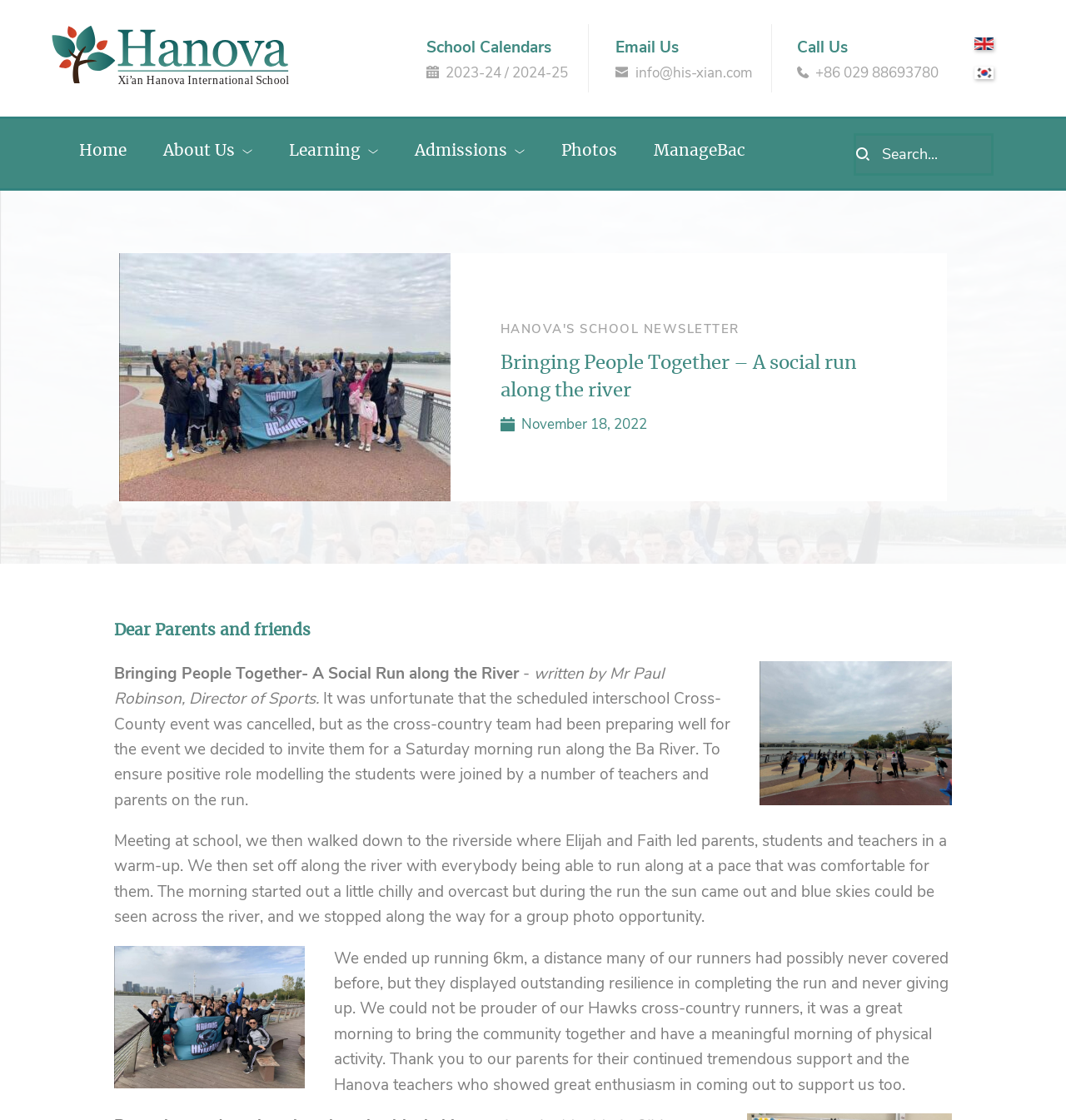Using the element description provided, determine the bounding box coordinates in the format (top-left x, top-left y, bottom-right x, bottom-right y). Ensure that all values are floating point numbers between 0 and 1. Element description: Home

[0.07, 0.126, 0.142, 0.145]